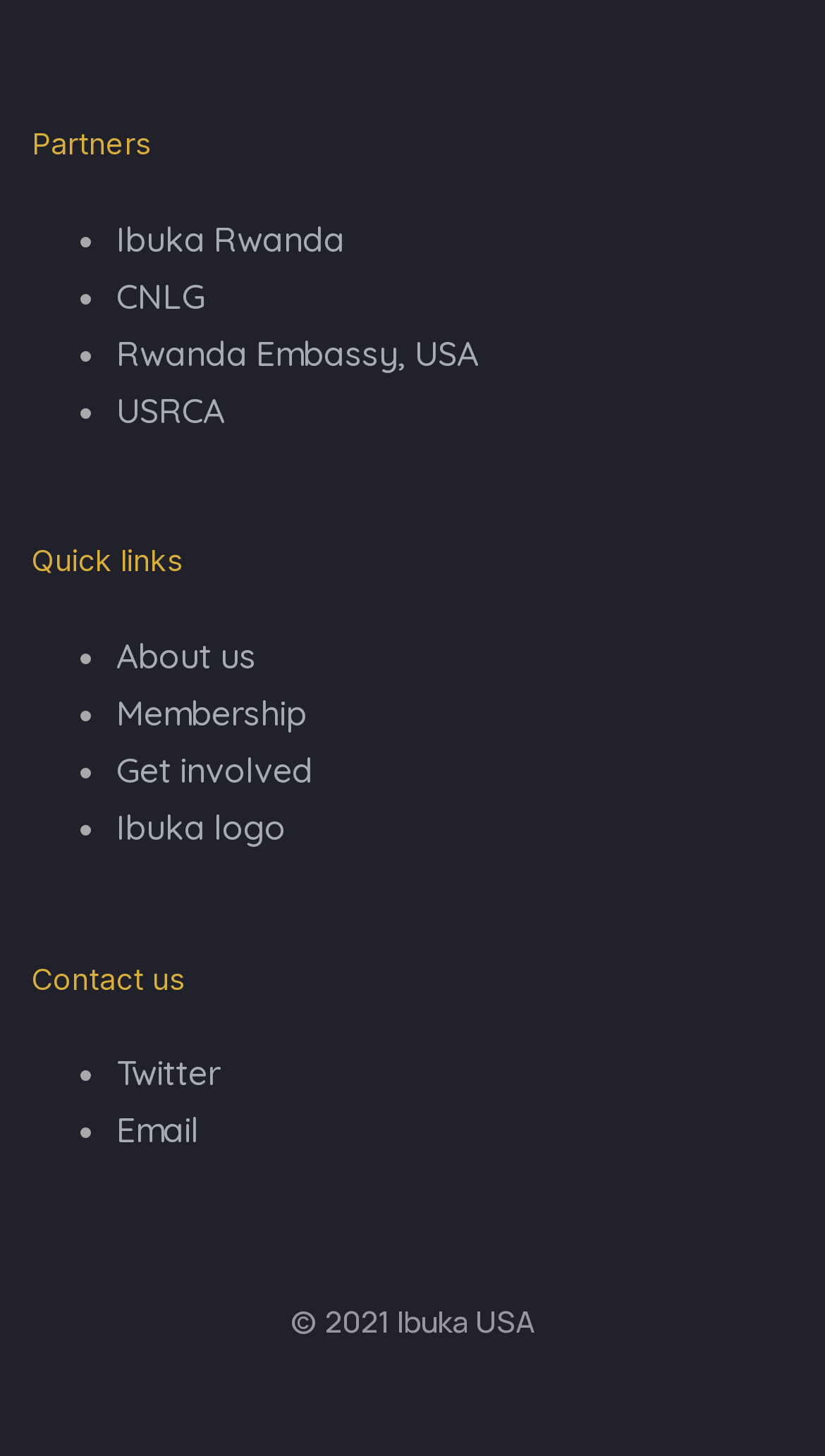Please specify the bounding box coordinates for the clickable region that will help you carry out the instruction: "View About us".

[0.141, 0.435, 0.321, 0.465]